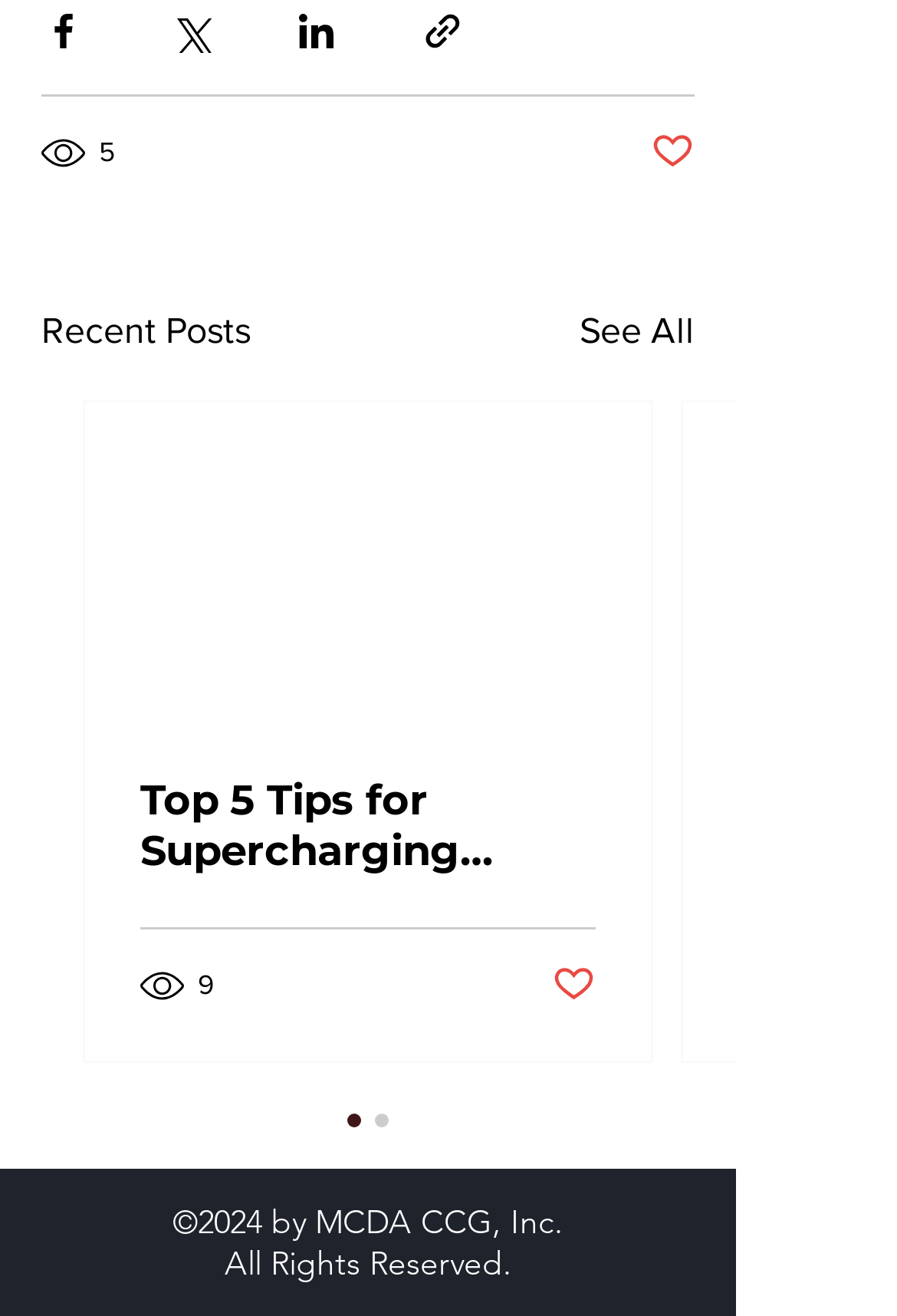Identify the bounding box coordinates of the part that should be clicked to carry out this instruction: "View recent posts".

[0.046, 0.23, 0.279, 0.272]